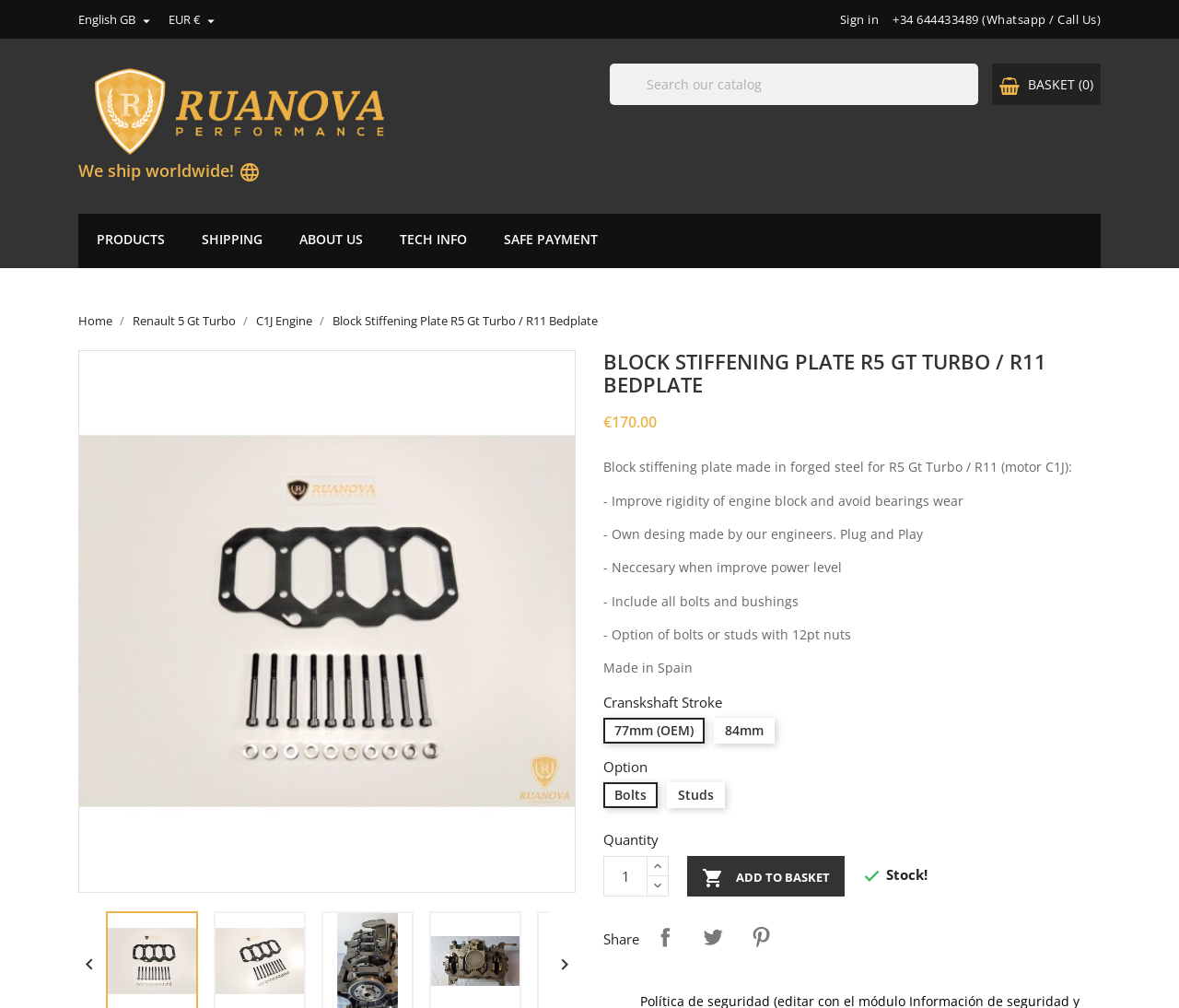Identify the bounding box coordinates of the specific part of the webpage to click to complete this instruction: "Select English as language".

[0.066, 0.011, 0.115, 0.027]